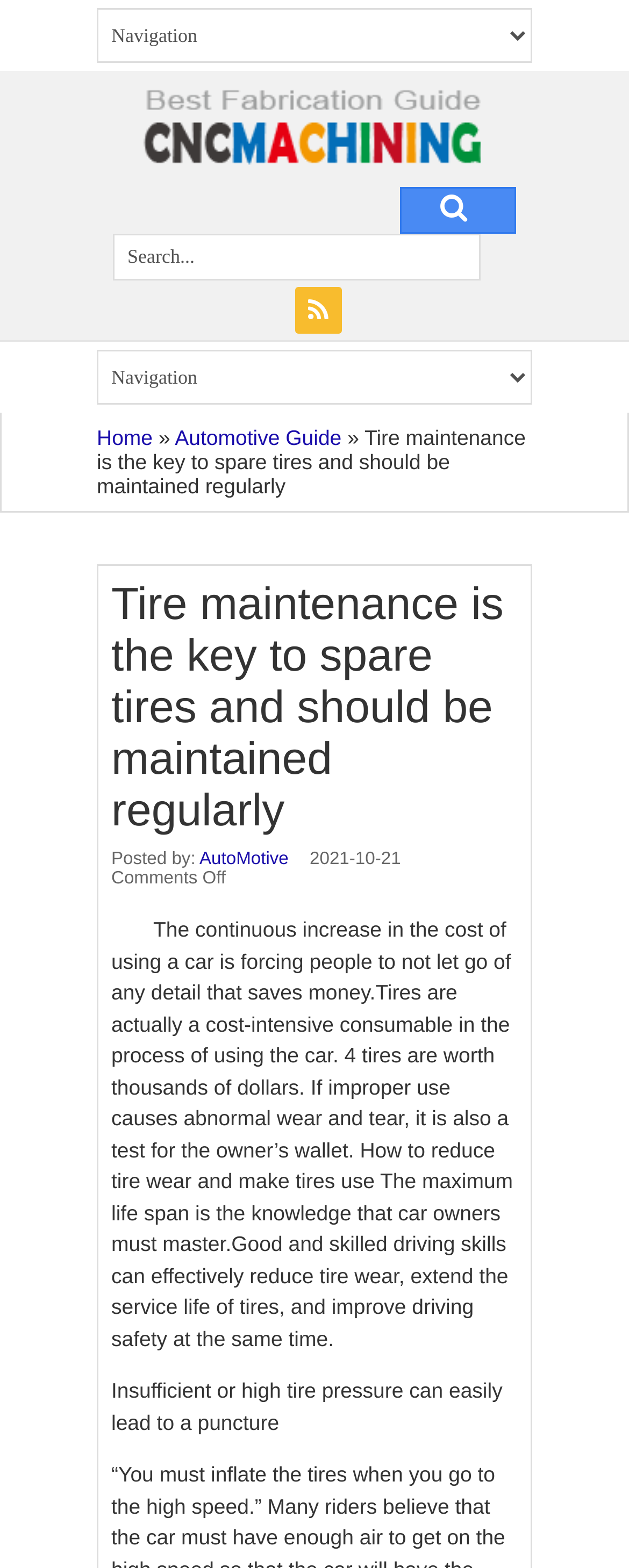Could you locate the bounding box coordinates for the section that should be clicked to accomplish this task: "Click on Automotive Guide".

[0.278, 0.271, 0.543, 0.287]